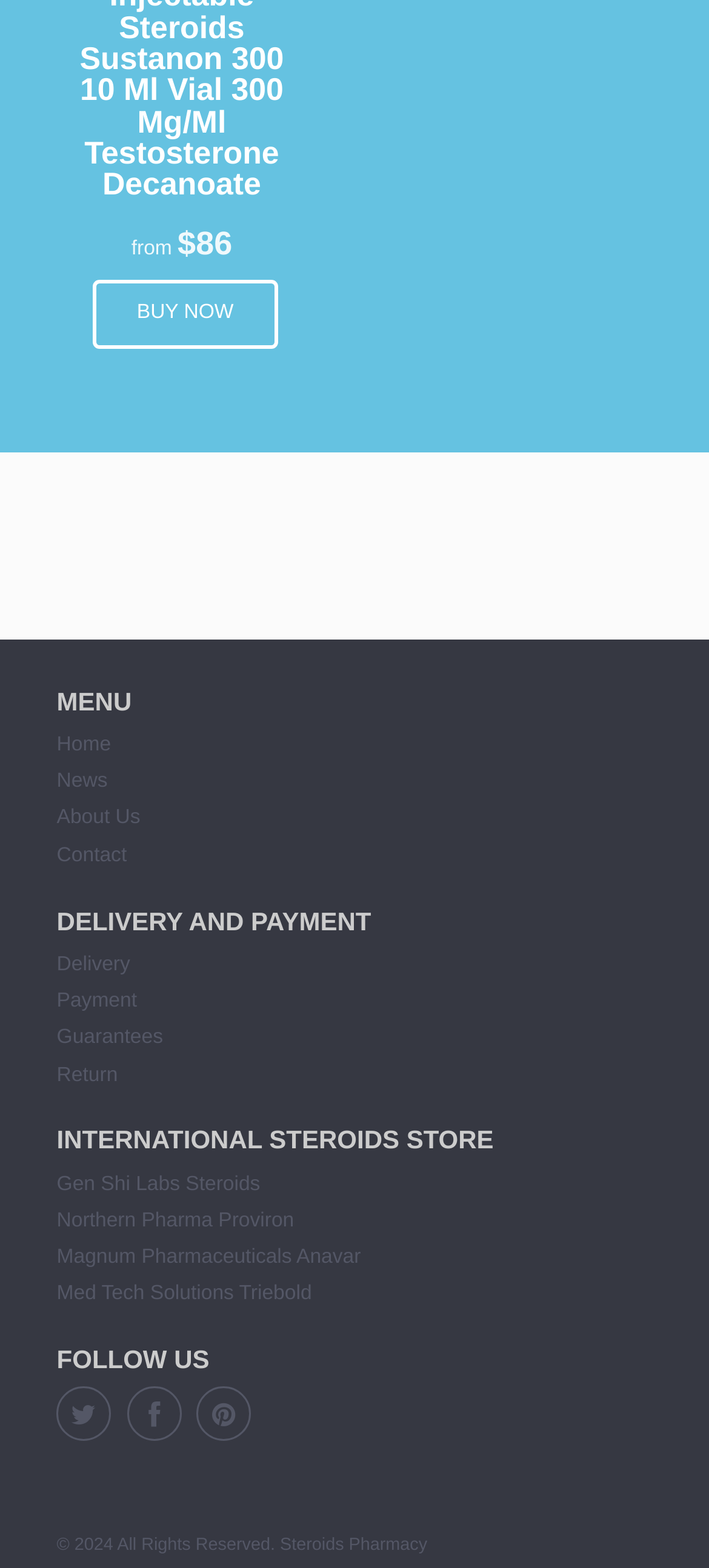Please provide the bounding box coordinates for the element that needs to be clicked to perform the following instruction: "Go to Home". The coordinates should be given as four float numbers between 0 and 1, i.e., [left, top, right, bottom].

[0.08, 0.468, 0.156, 0.482]